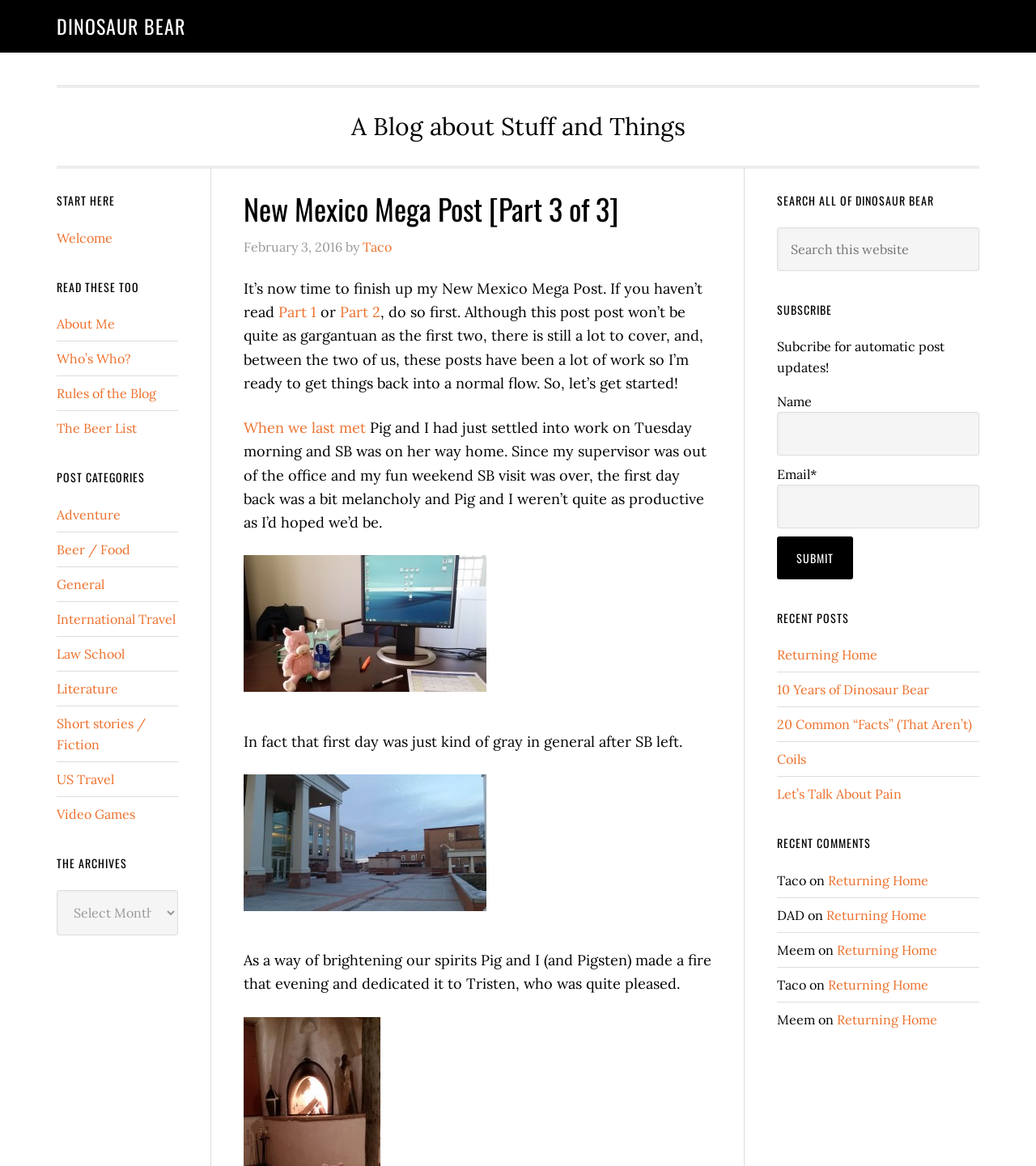What are the recent posts listed in the sidebar?
Please provide a single word or phrase as your answer based on the screenshot.

Returning Home, 10 Years of Dinosaur Bear, etc.